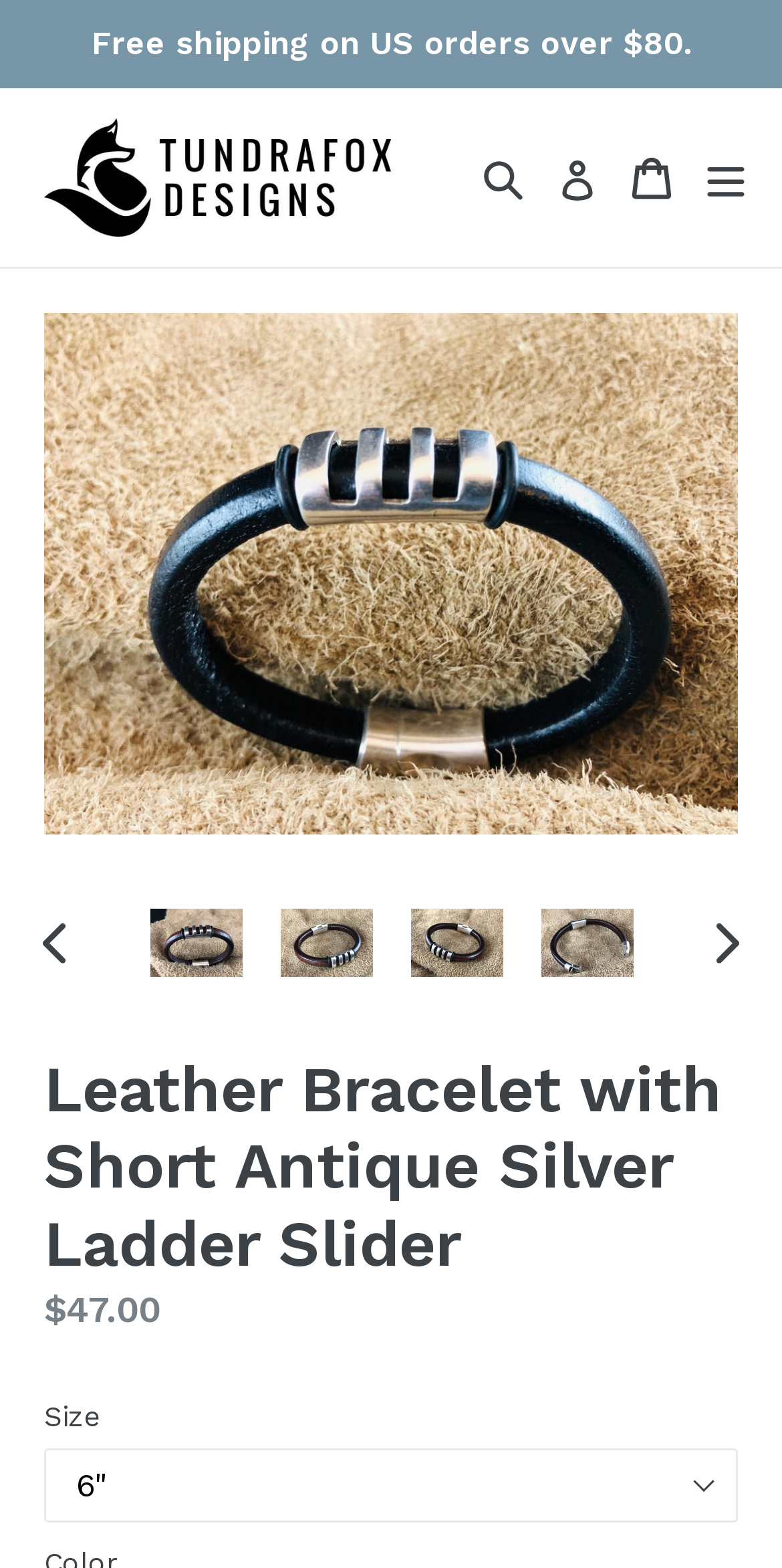Identify the bounding box coordinates of the HTML element based on this description: ".cls-1{fill:#231f20} Next slide".

[0.867, 0.577, 0.995, 0.625]